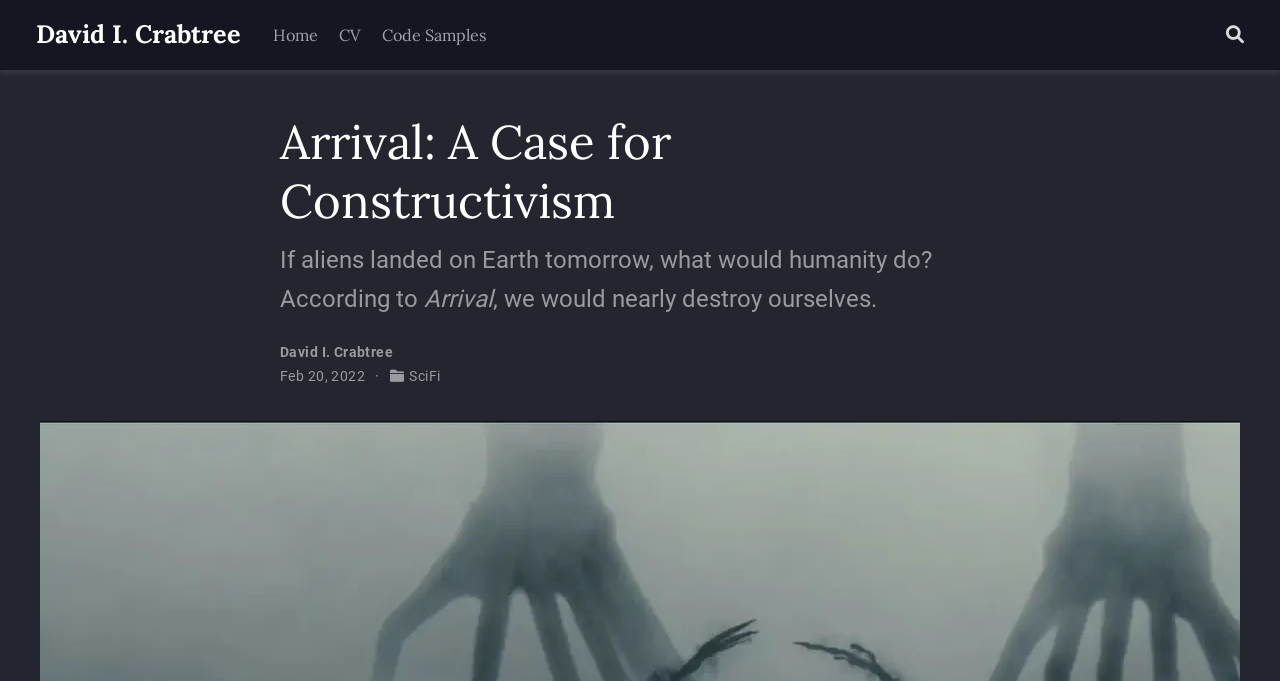Please respond to the question using a single word or phrase:
What is the topic of the article?

Aliens landing on Earth